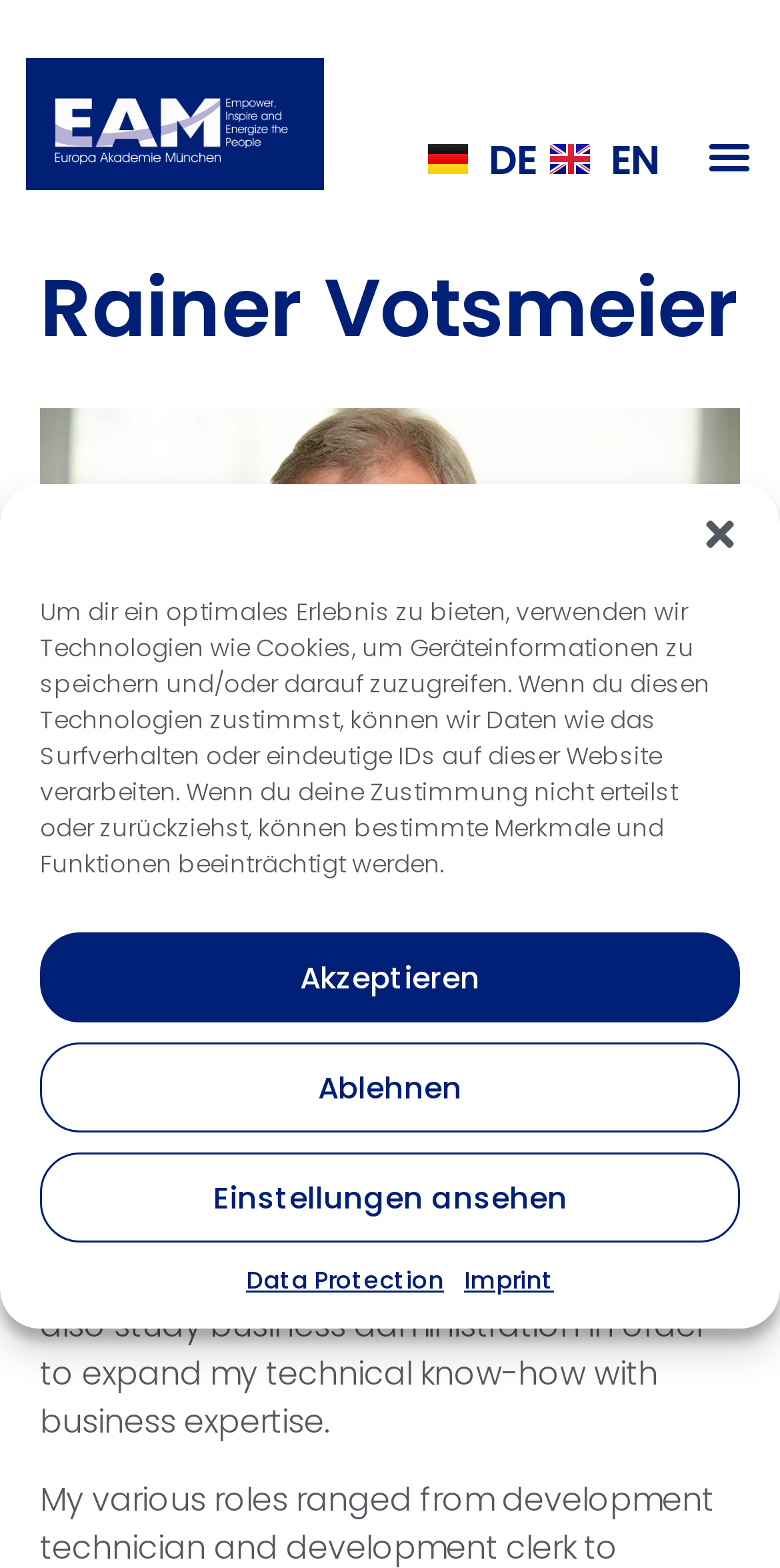Find the bounding box coordinates of the area to click in order to follow the instruction: "Select English language".

[0.706, 0.081, 0.844, 0.121]